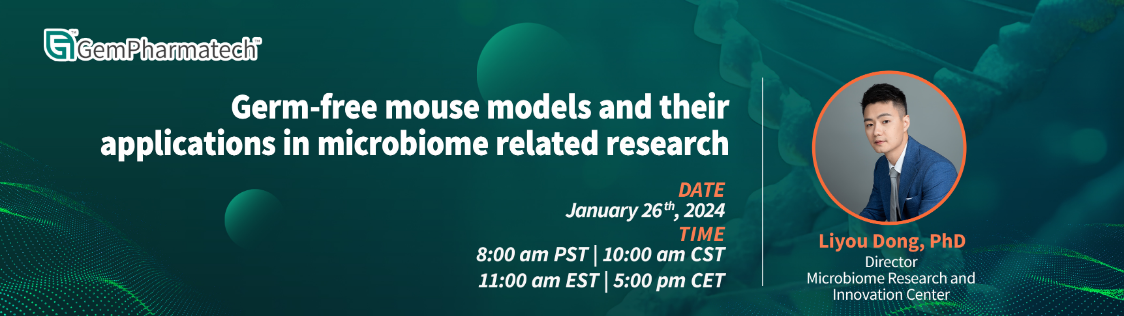Who is the featured speaker on the banner?
Please utilize the information in the image to give a detailed response to the question.

The banner prominently features Liyou Dong, PhD, the Director of the Microbiome Research and Innovation Center, on the right side. This suggests that Dr. Dong will be the main speaker or presenter at the webinar, sharing his expertise on germ-free mouse models and their applications in microbiome related research.